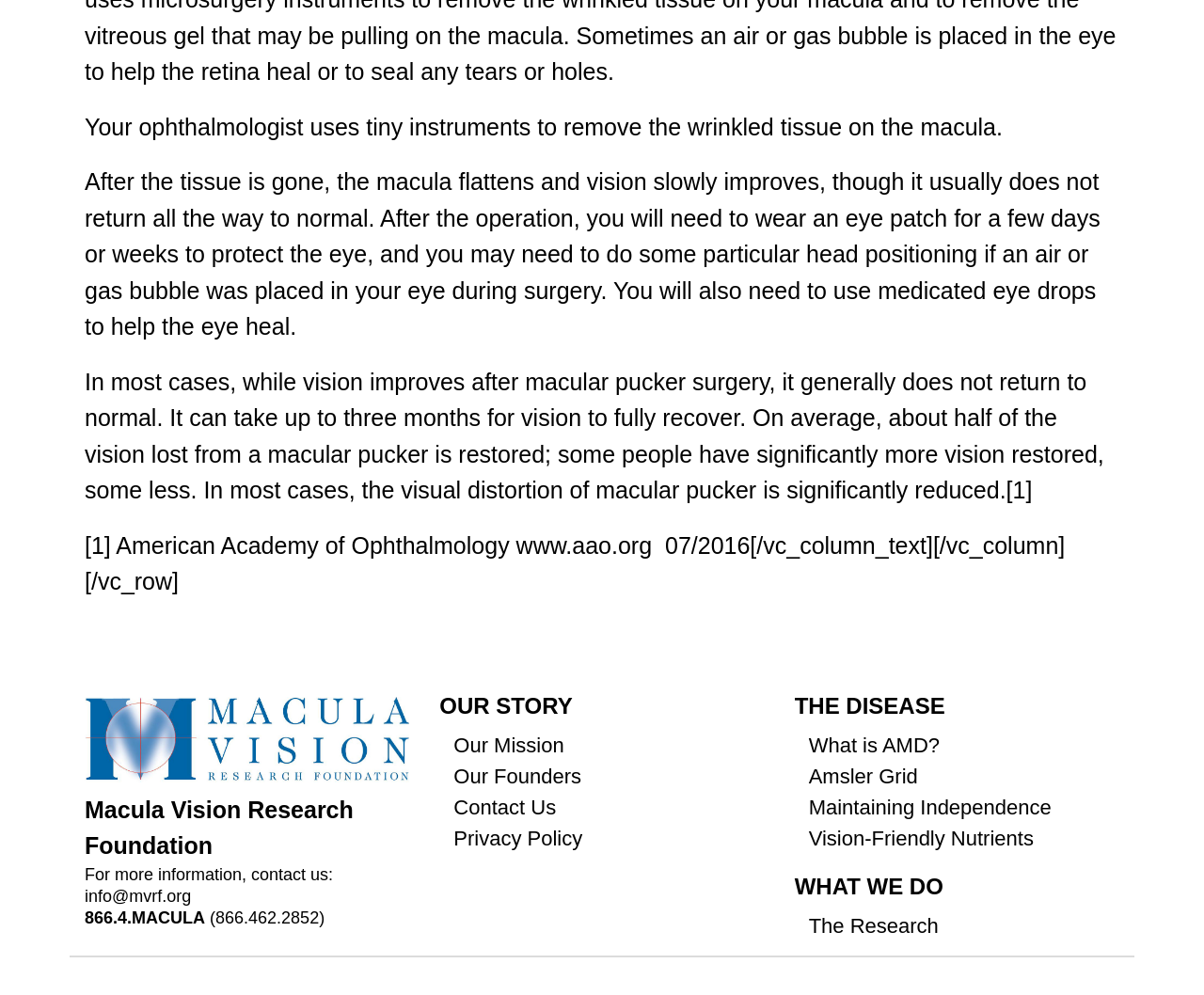Locate the bounding box coordinates of the clickable region to complete the following instruction: "Explore the OUR STORY section."

[0.365, 0.7, 0.635, 0.719]